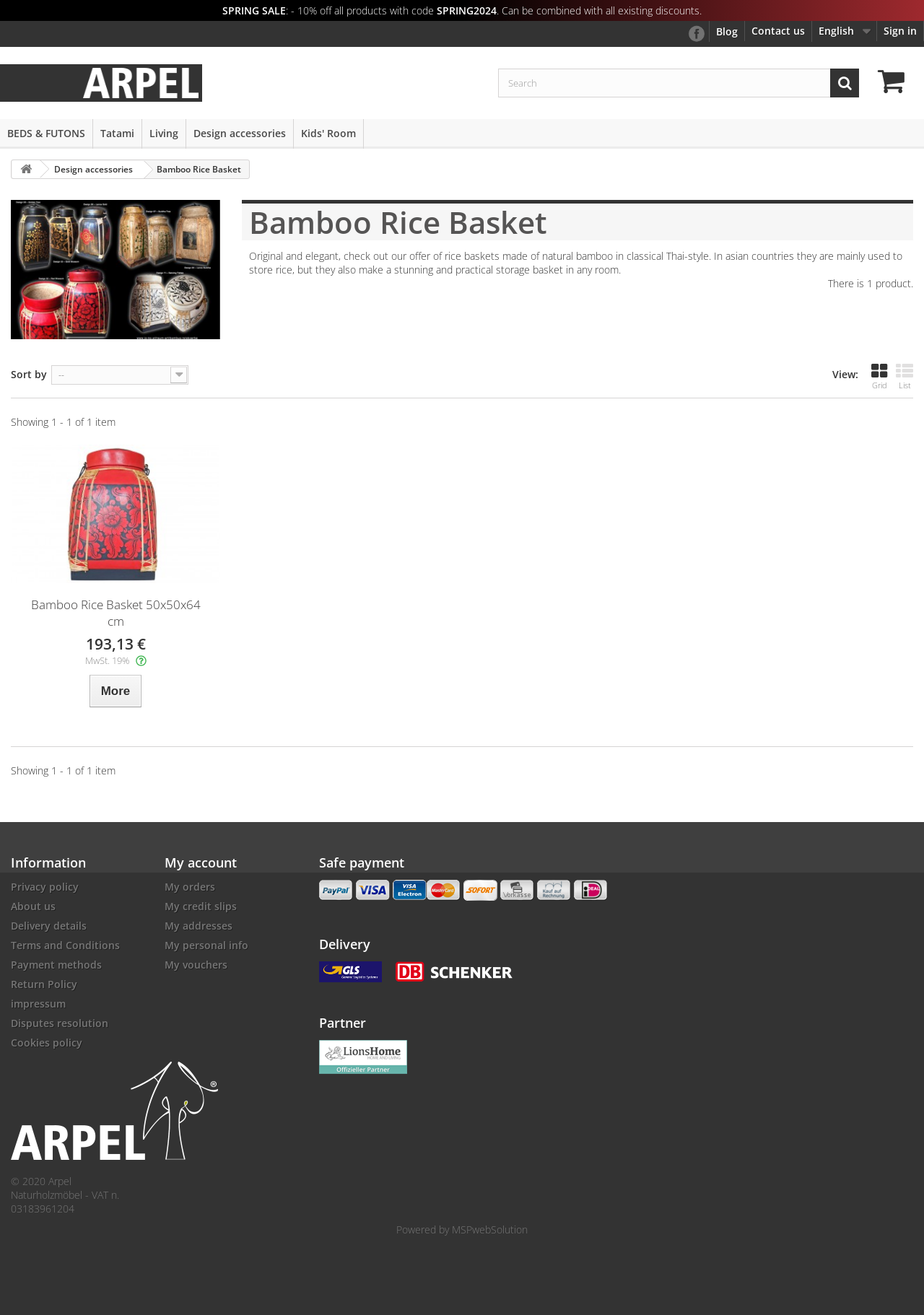How many products are shown on this page?
Use the screenshot to answer the question with a single word or phrase.

1